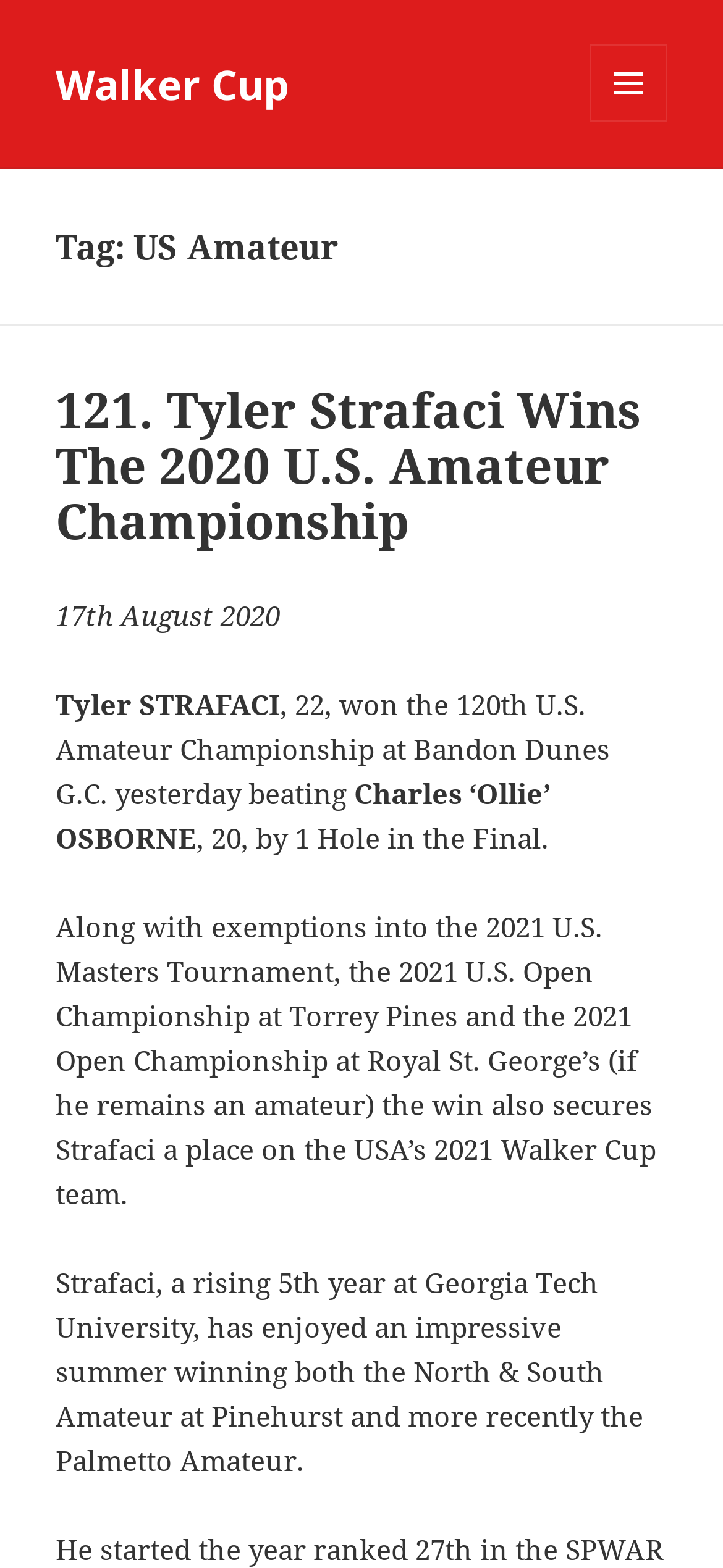Use one word or a short phrase to answer the question provided: 
What is the name of the opponent that Tyler Strafaci beat in the final?

Charles ‘Ollie’ OSBORNE